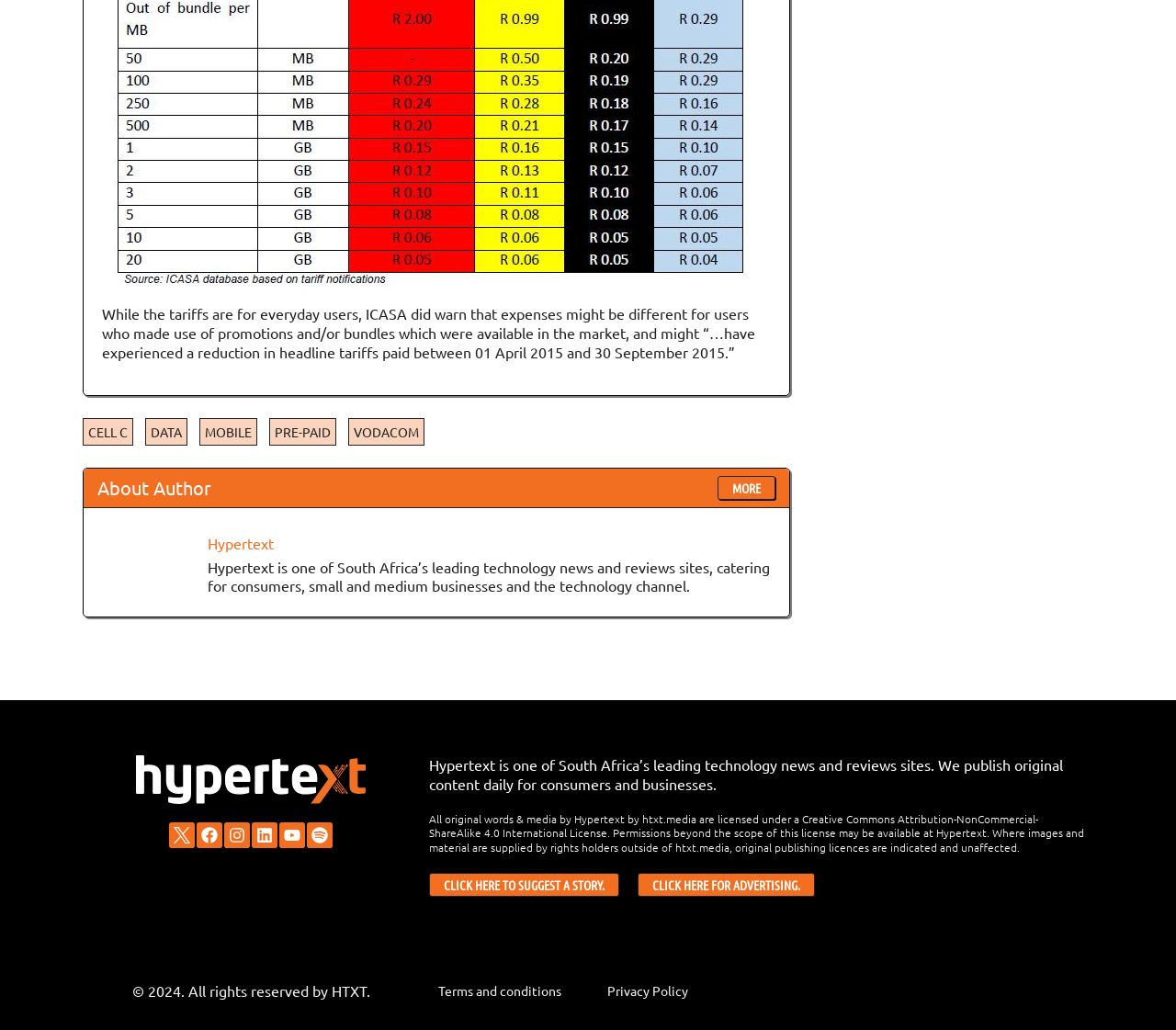What type of license is used for original words and media?
Please provide a single word or phrase in response based on the screenshot.

Creative Commons Attribution-NonCommercial-ShareAlike 4.0 International License